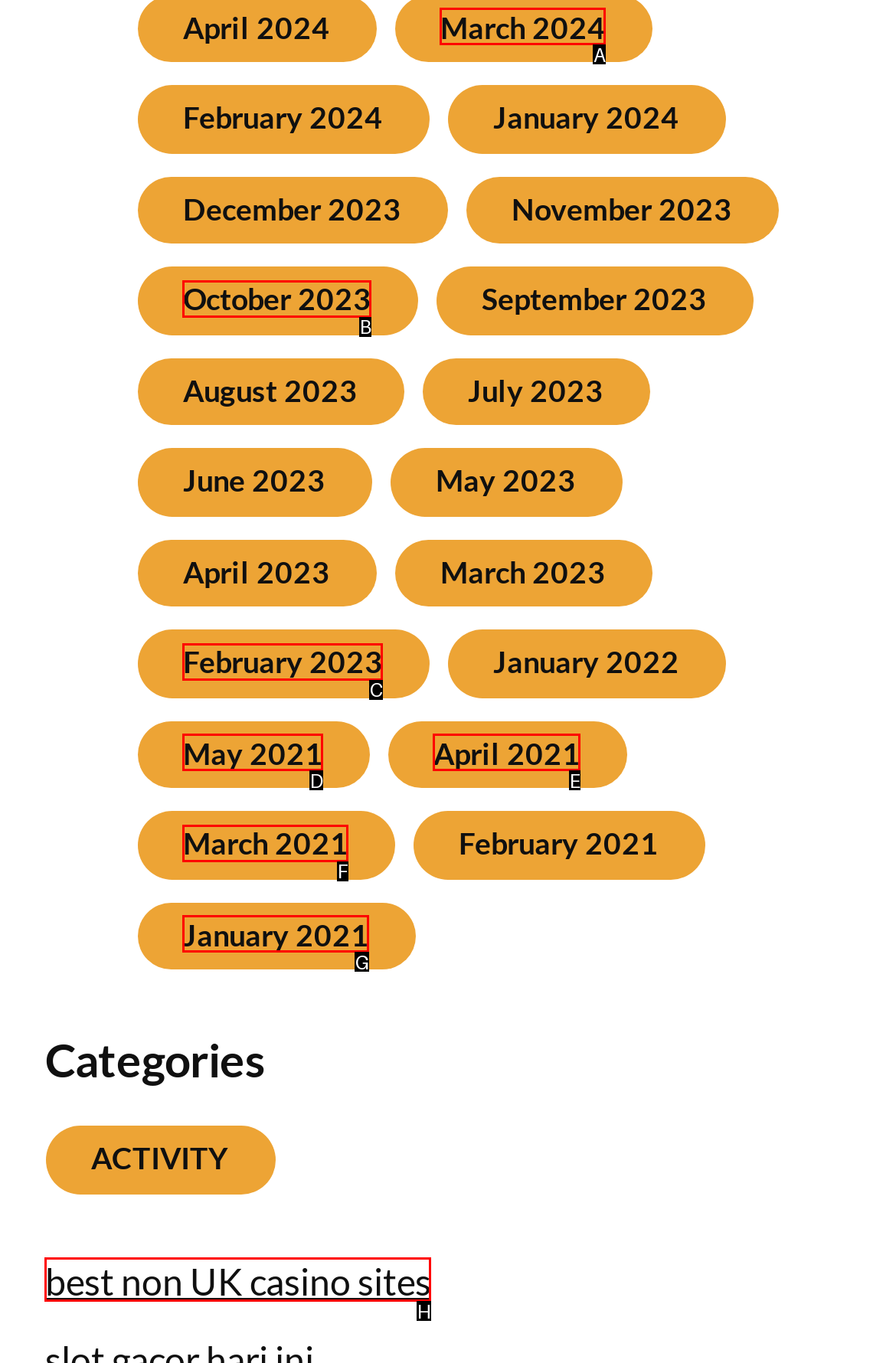Determine which element should be clicked for this task: Visit best non UK casino sites
Answer with the letter of the selected option.

H